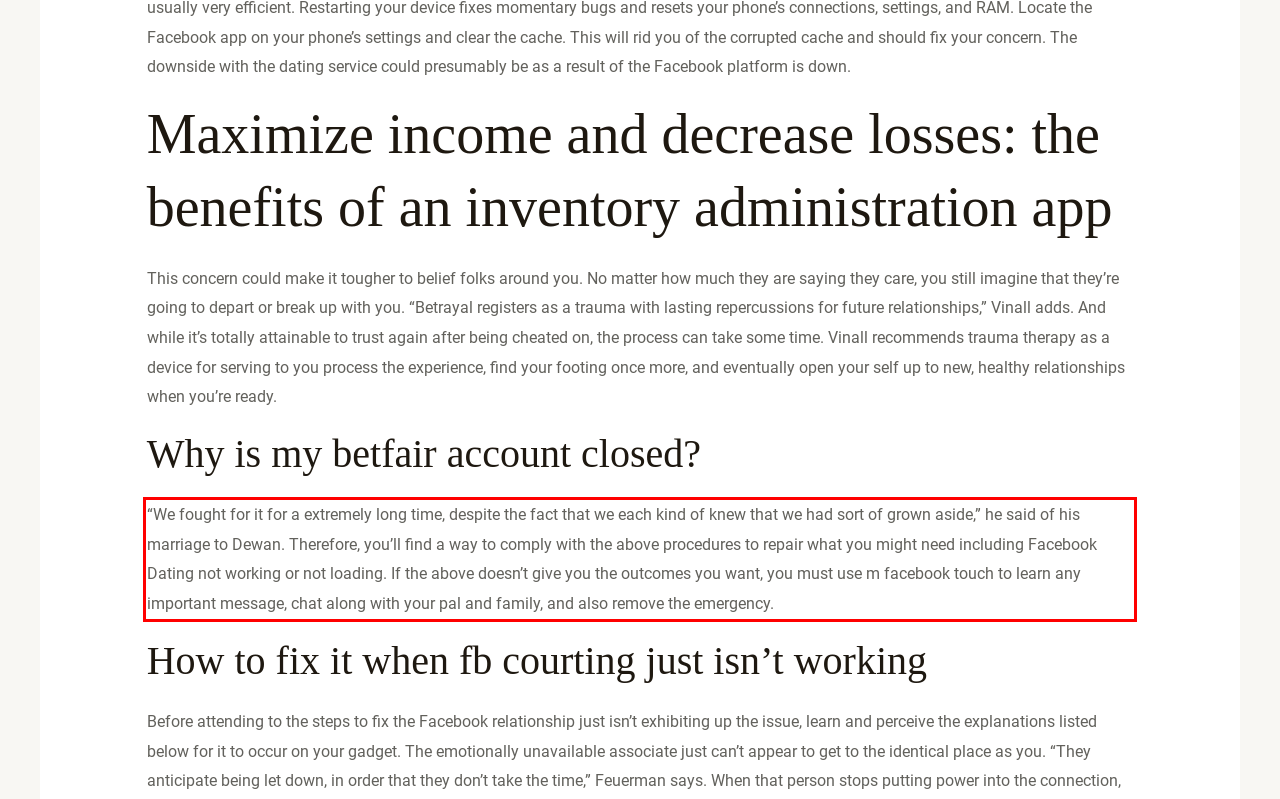Analyze the screenshot of the webpage and extract the text from the UI element that is inside the red bounding box.

“We fought for it for a extremely long time, despite the fact that we each kind of knew that we had sort of grown aside,” he said of his marriage to Dewan. Therefore, you’ll find a way to comply with the above procedures to repair what you might need including Facebook Dating not working or not loading. If the above doesn’t give you the outcomes you want, you must use m facebook touch to learn any important message, chat along with your pal and family, and also remove the emergency.